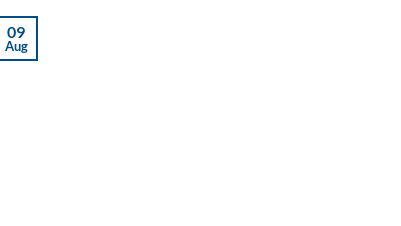What is the topic related to the 'Detroit DD5' mentioned in the image?
Based on the image, provide your answer in one word or phrase.

School bus operation